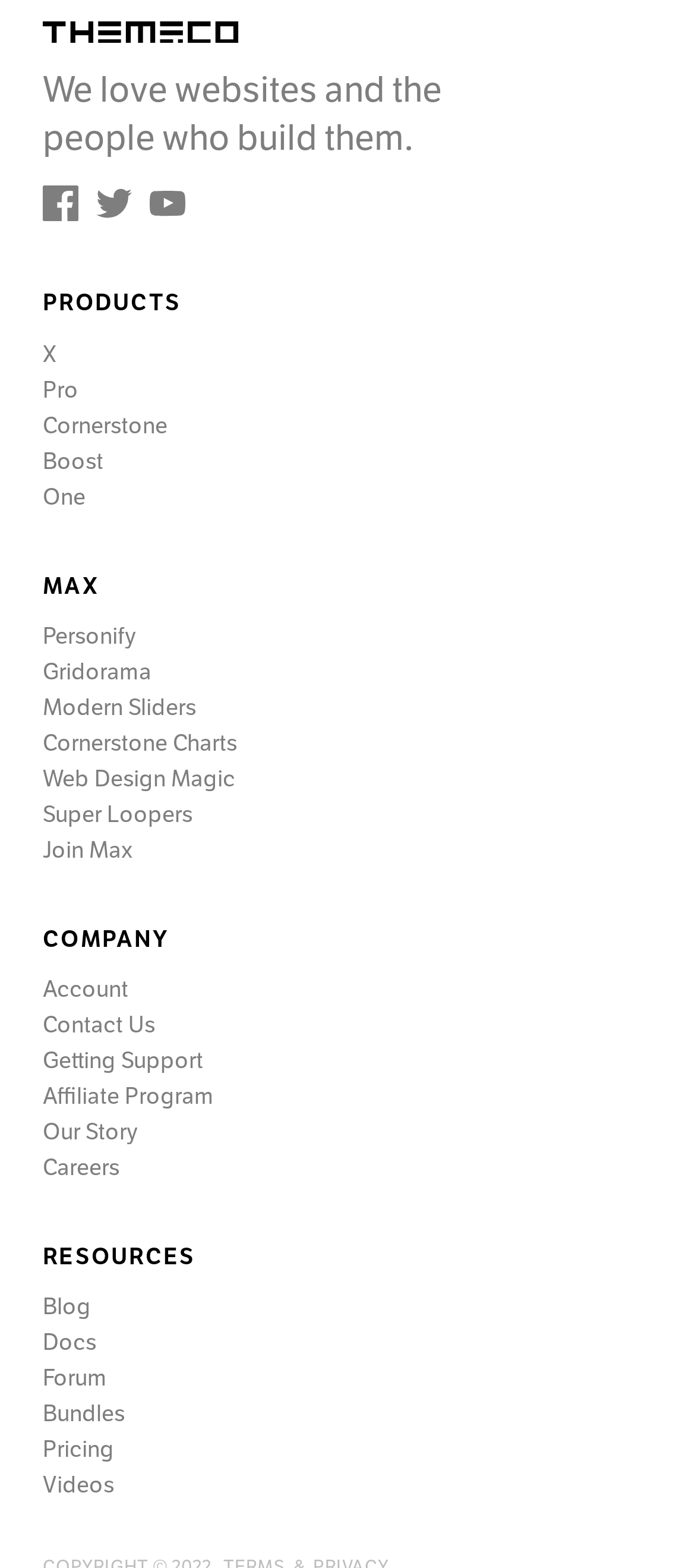Please answer the following query using a single word or phrase: 
What is the last product listed under MAX?

Super Loopers